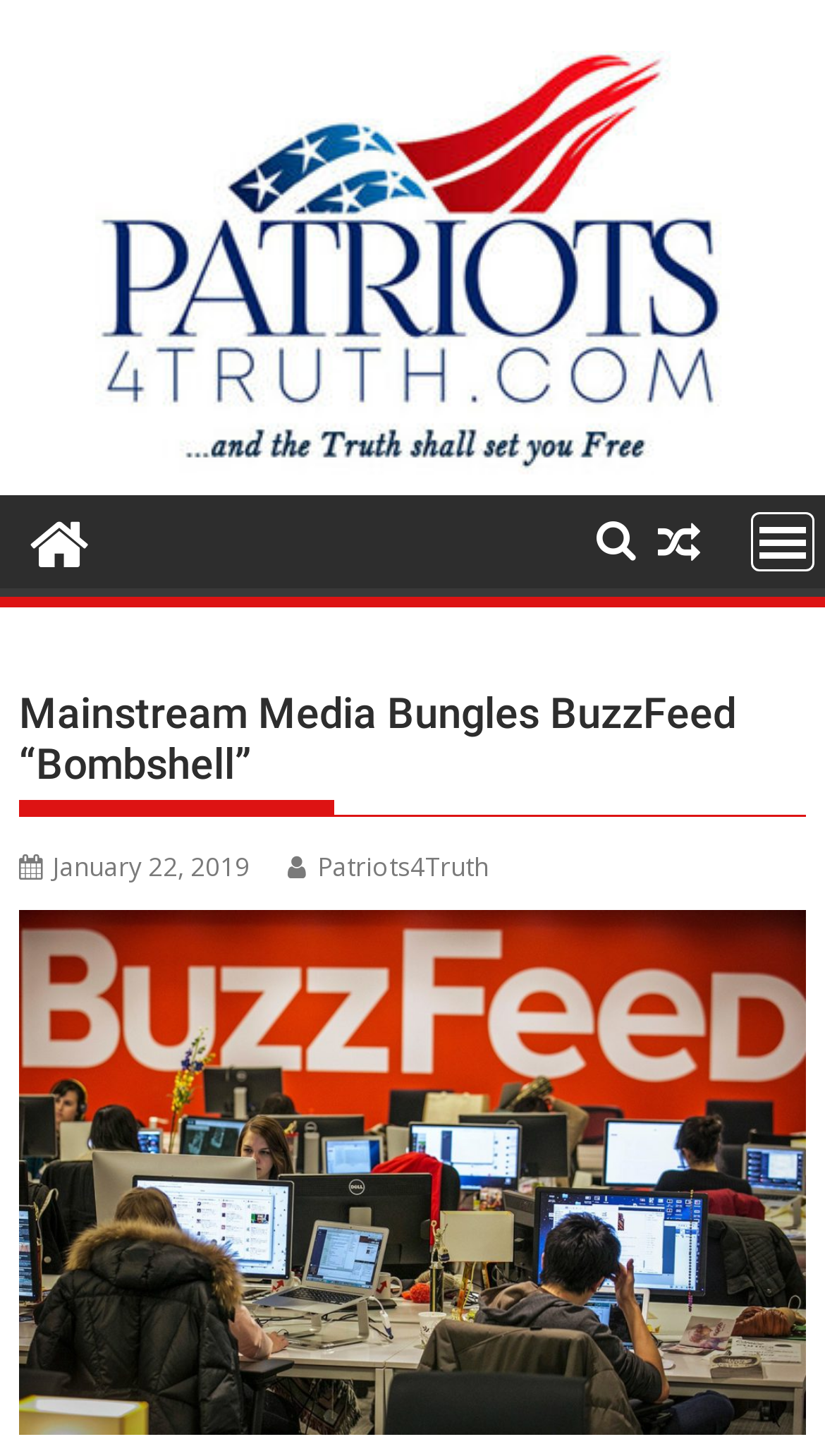Determine the bounding box for the described UI element: "January 22, 2019January 22, 2019".

[0.023, 0.583, 0.302, 0.608]